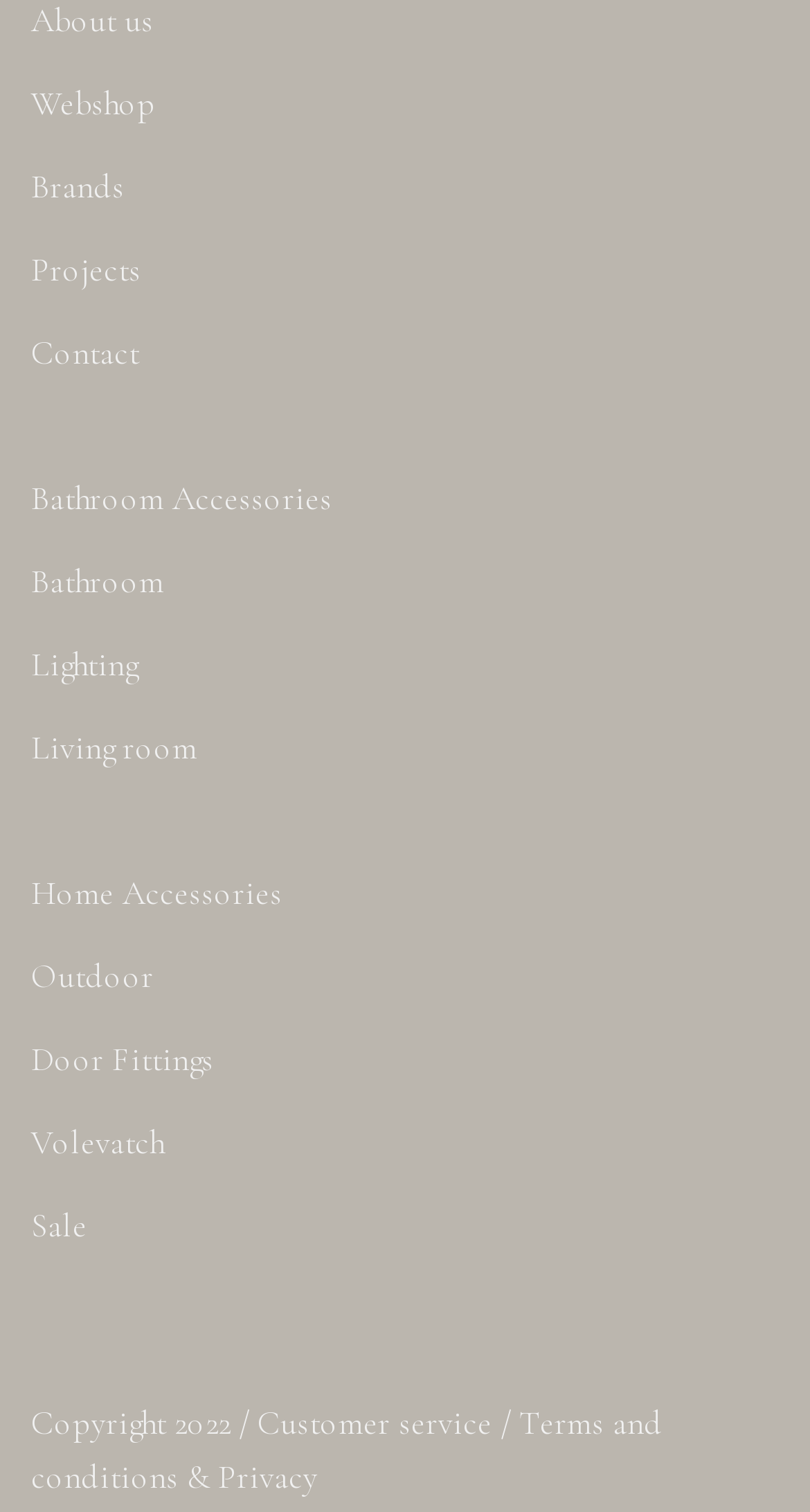Could you indicate the bounding box coordinates of the region to click in order to complete this instruction: "browse Sale".

[0.038, 0.788, 0.962, 0.843]